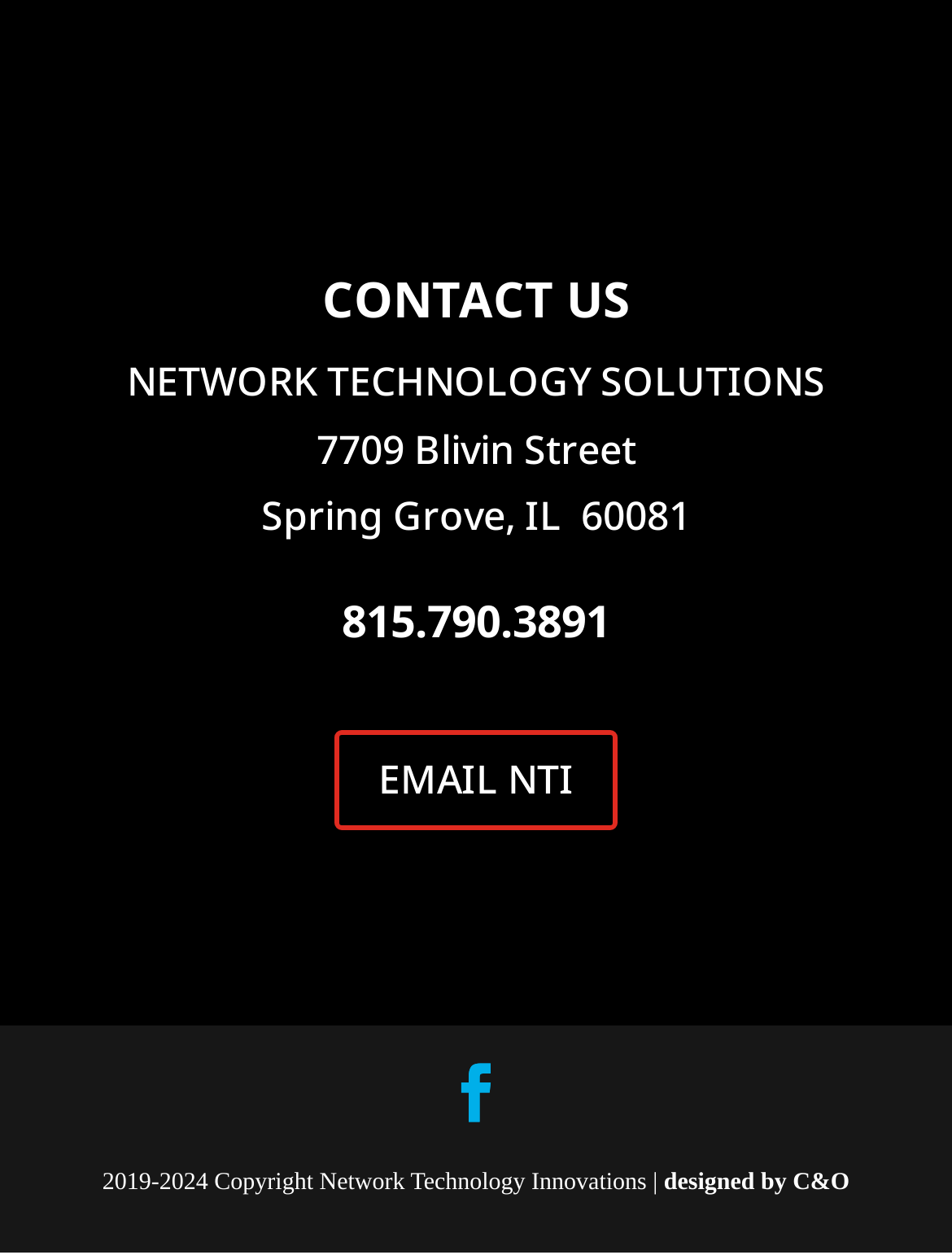Provide the bounding box coordinates of the HTML element described by the text: "designed by C&O".

[0.697, 0.932, 0.892, 0.953]